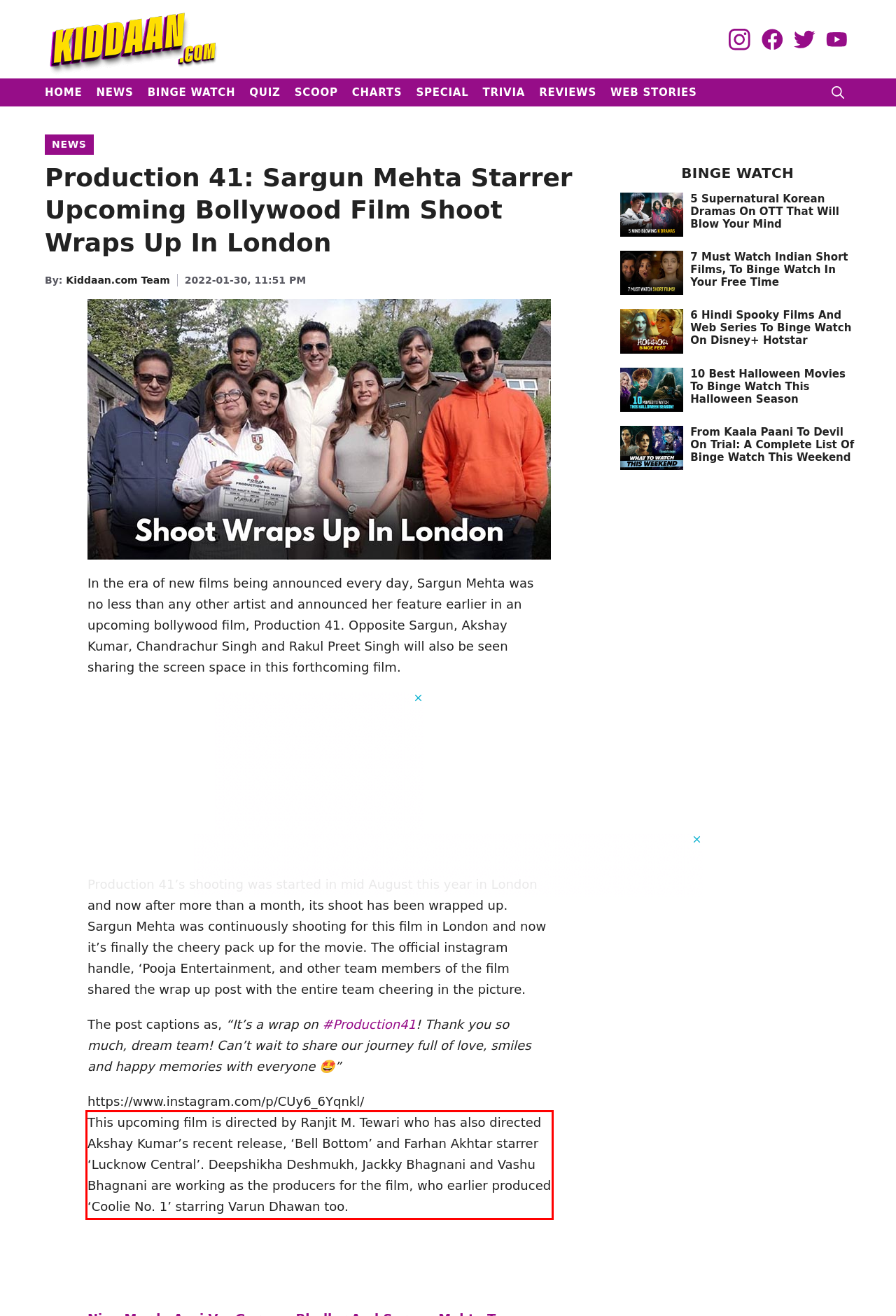Please identify and extract the text from the UI element that is surrounded by a red bounding box in the provided webpage screenshot.

This upcoming film is directed by Ranjit M. Tewari who has also directed Akshay Kumar’s recent release, ‘Bell Bottom’ and Farhan Akhtar starrer ‘Lucknow Central’. Deepshikha Deshmukh, Jackky Bhagnani and Vashu Bhagnani are working as the producers for the film, who earlier produced ‘Coolie No. 1’ starring Varun Dhawan too.